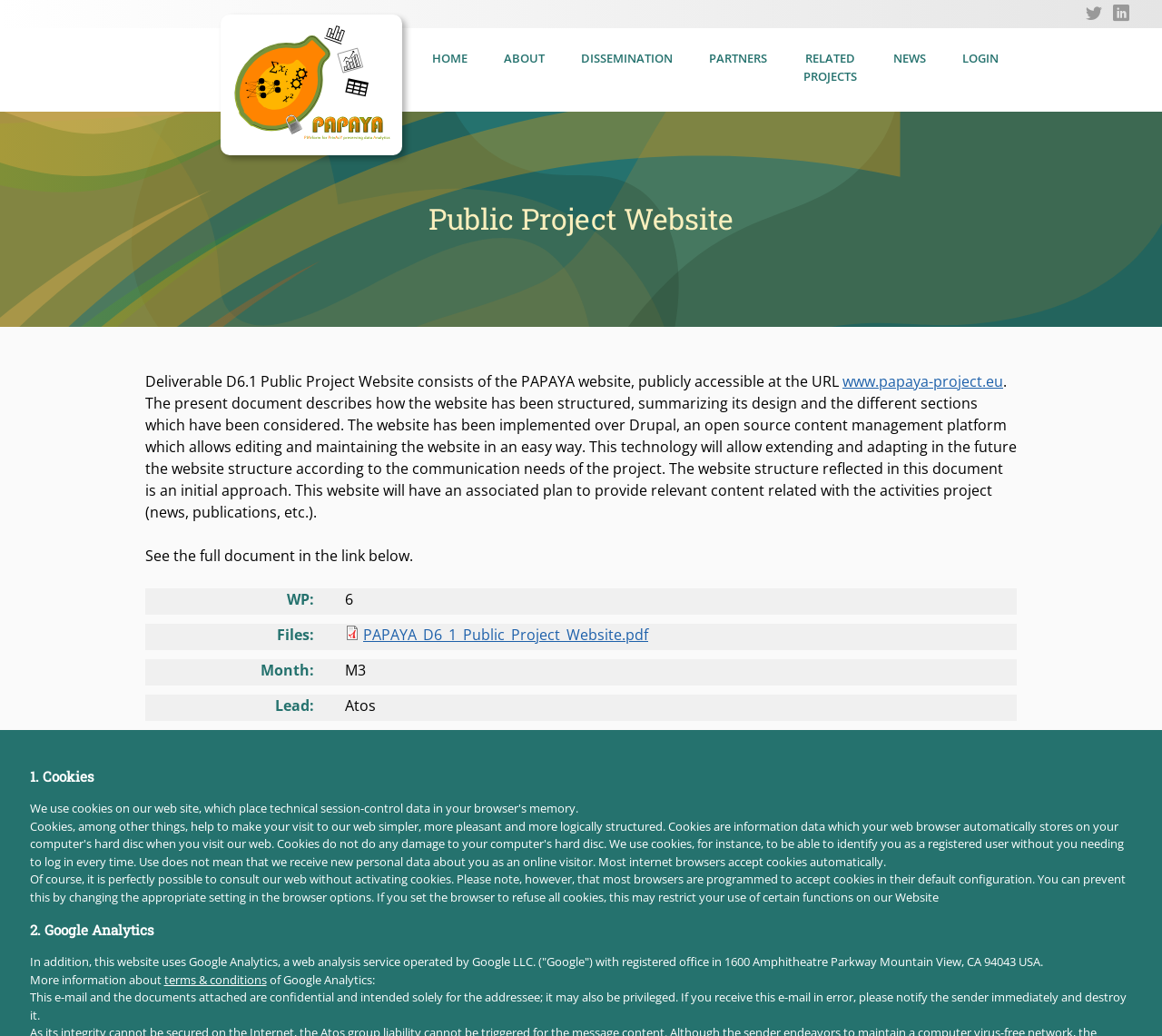Locate the bounding box of the user interface element based on this description: "Related Projects".

[0.676, 0.04, 0.753, 0.094]